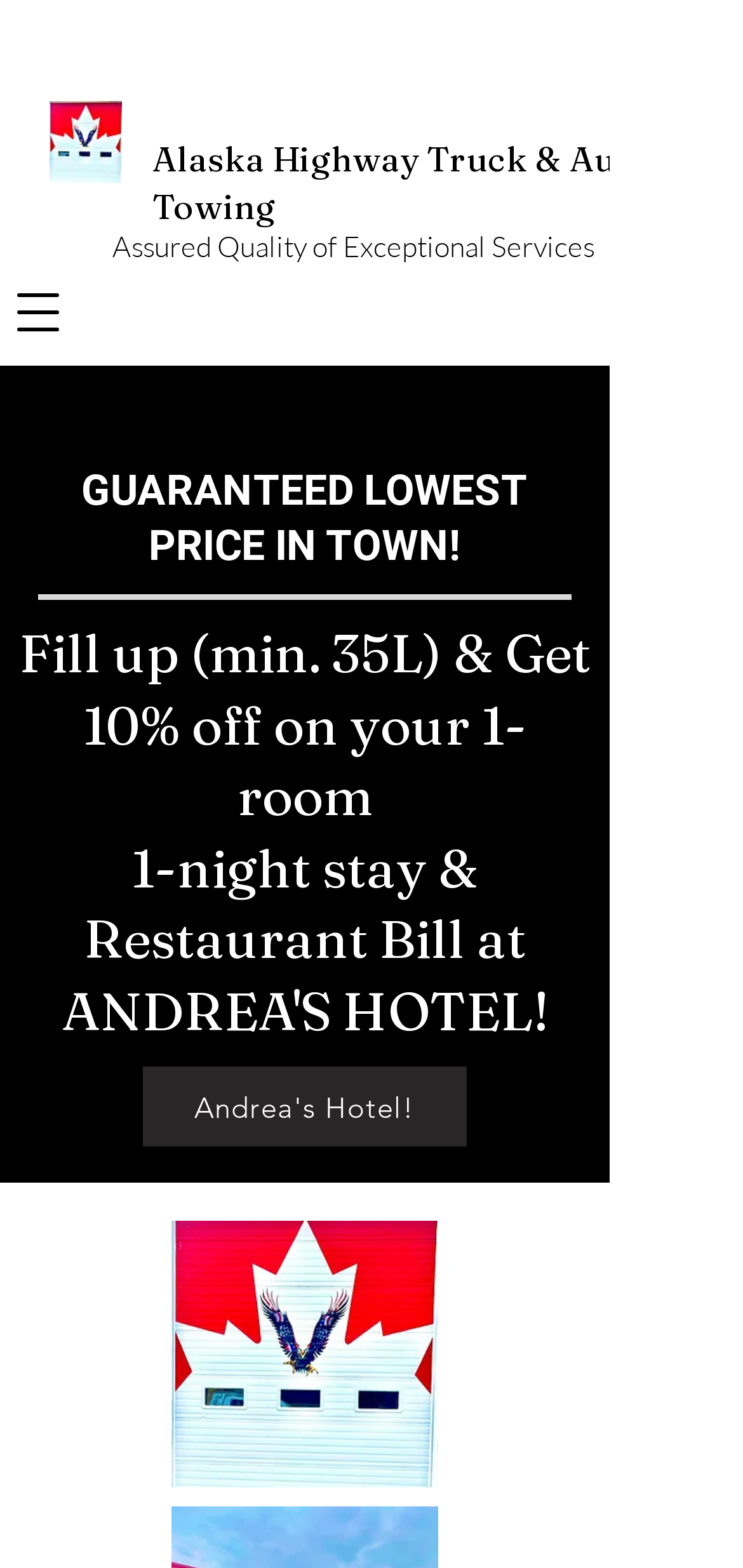Based on the image, please elaborate on the answer to the following question:
What is the name of the hotel mentioned?

By analyzing the webpage, I found a heading that mentions a promotion related to a hotel stay, and a link with the text 'Andrea's Hotel!' which suggests that Andrea's Hotel is the hotel being referred to.